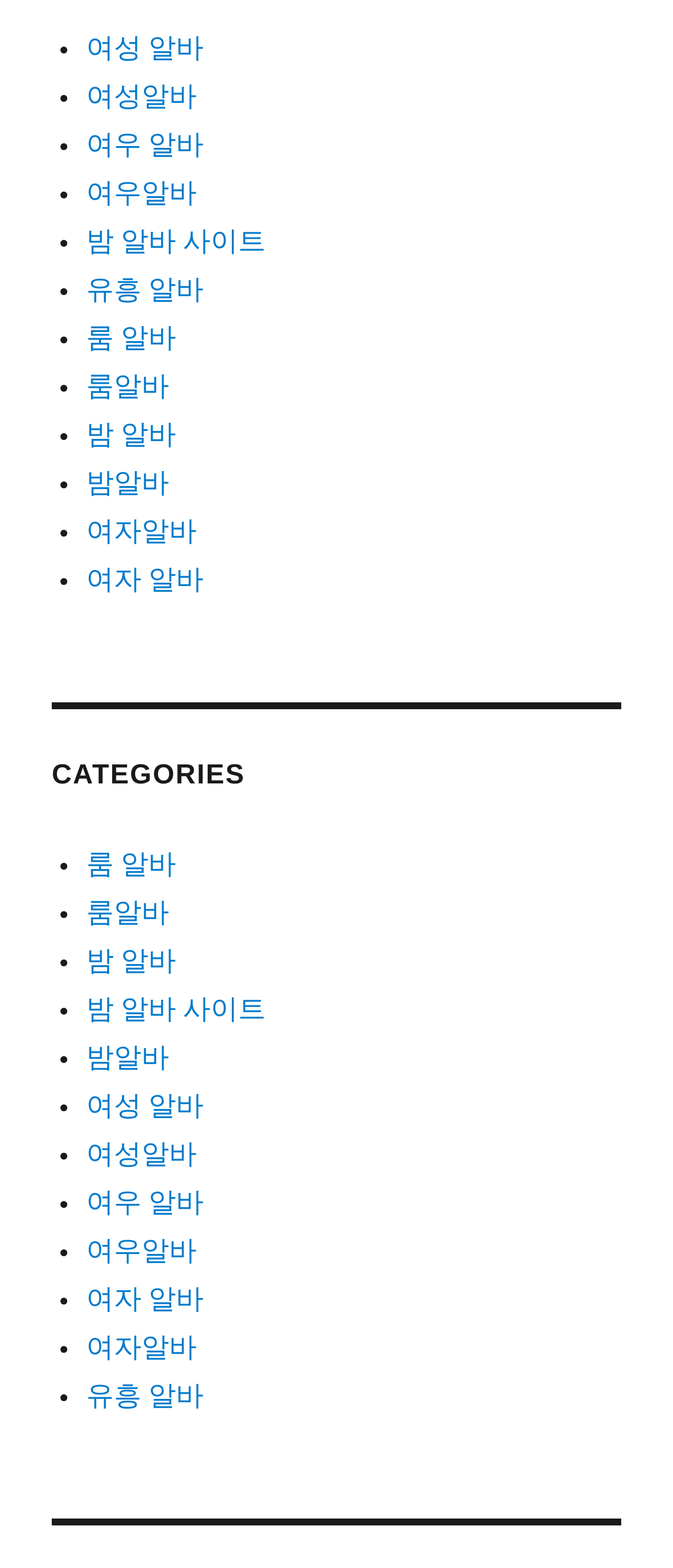Find and specify the bounding box coordinates that correspond to the clickable region for the instruction: "Click on '유흥 알바'".

[0.128, 0.882, 0.303, 0.9]